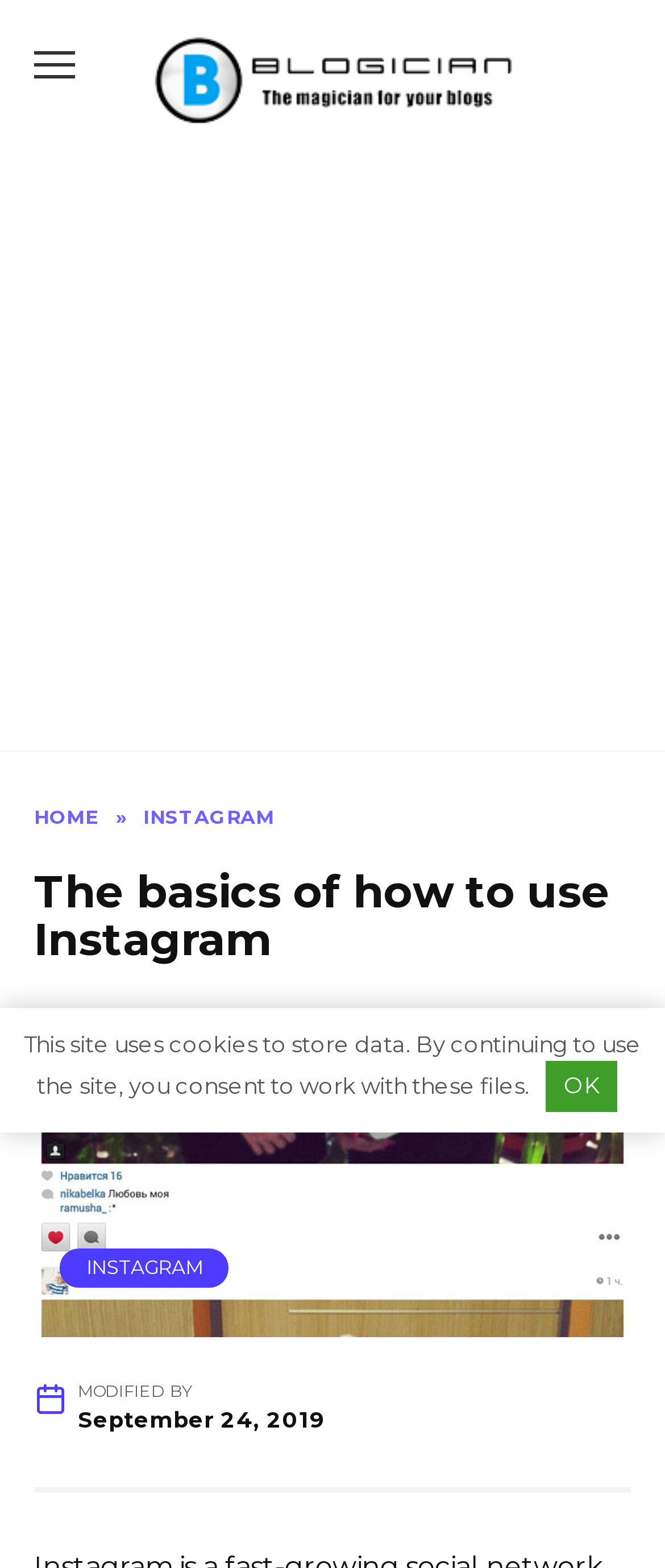Use a single word or phrase to respond to the question:
What is the current webpage about?

The basics of how to use Instagram